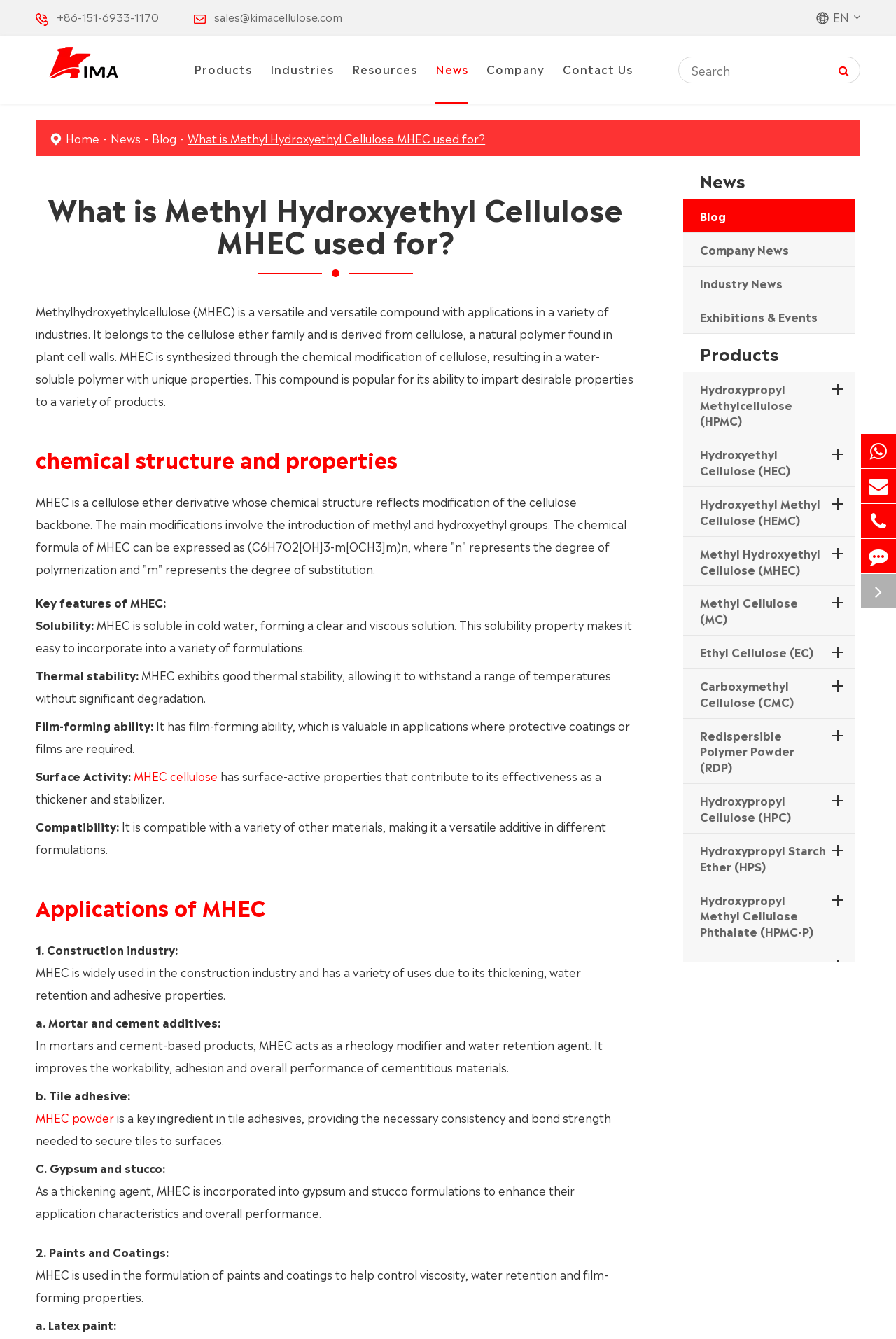Please provide a one-word or phrase answer to the question: 
What is the chemical formula of MHEC?

(C6H7O2[OH]3-m[OCH3]m)n